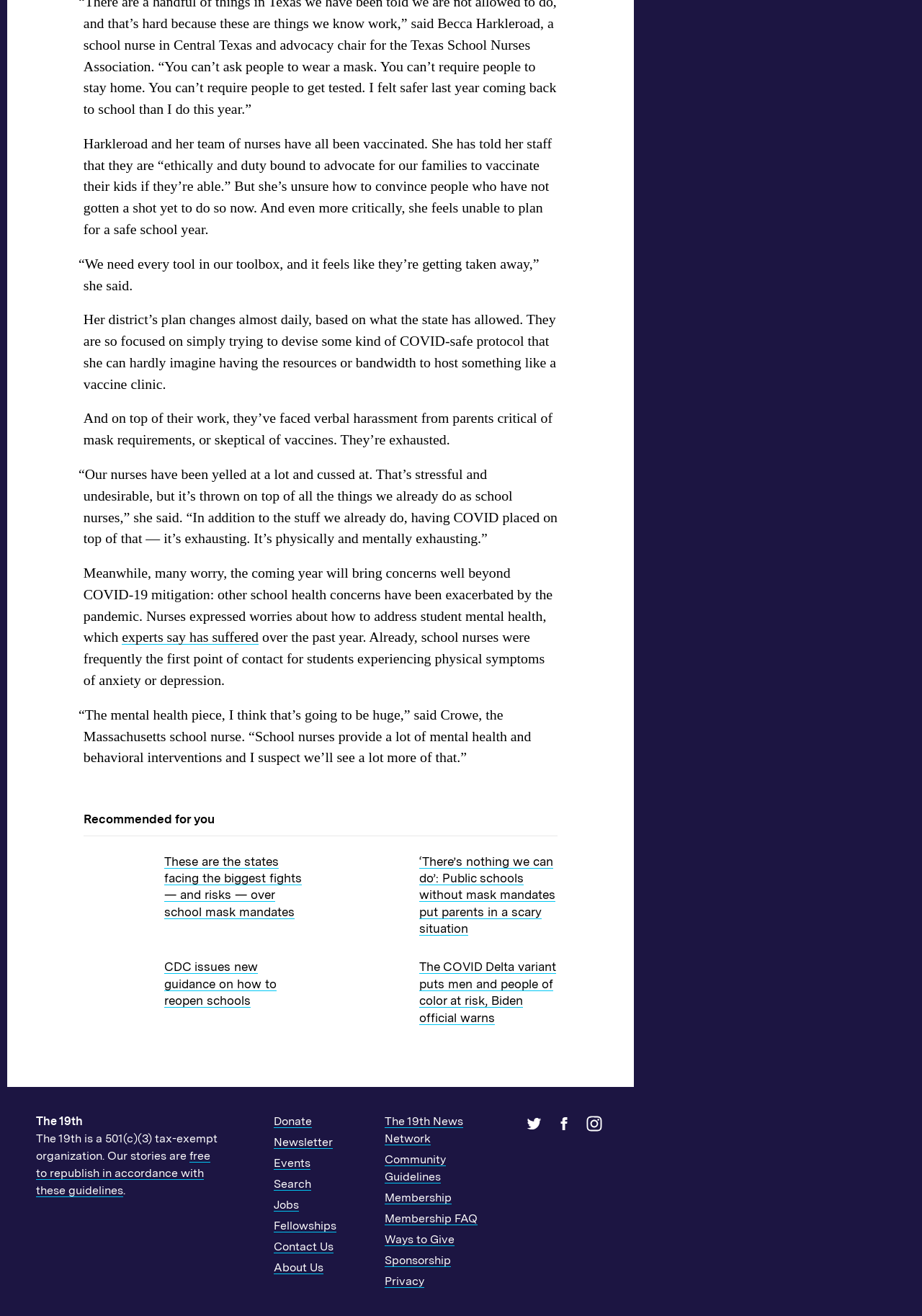Identify the bounding box coordinates of the clickable section necessary to follow the following instruction: "Explore the recommended article about school mask mandates". The coordinates should be presented as four float numbers from 0 to 1, i.e., [left, top, right, bottom].

[0.178, 0.648, 0.328, 0.7]